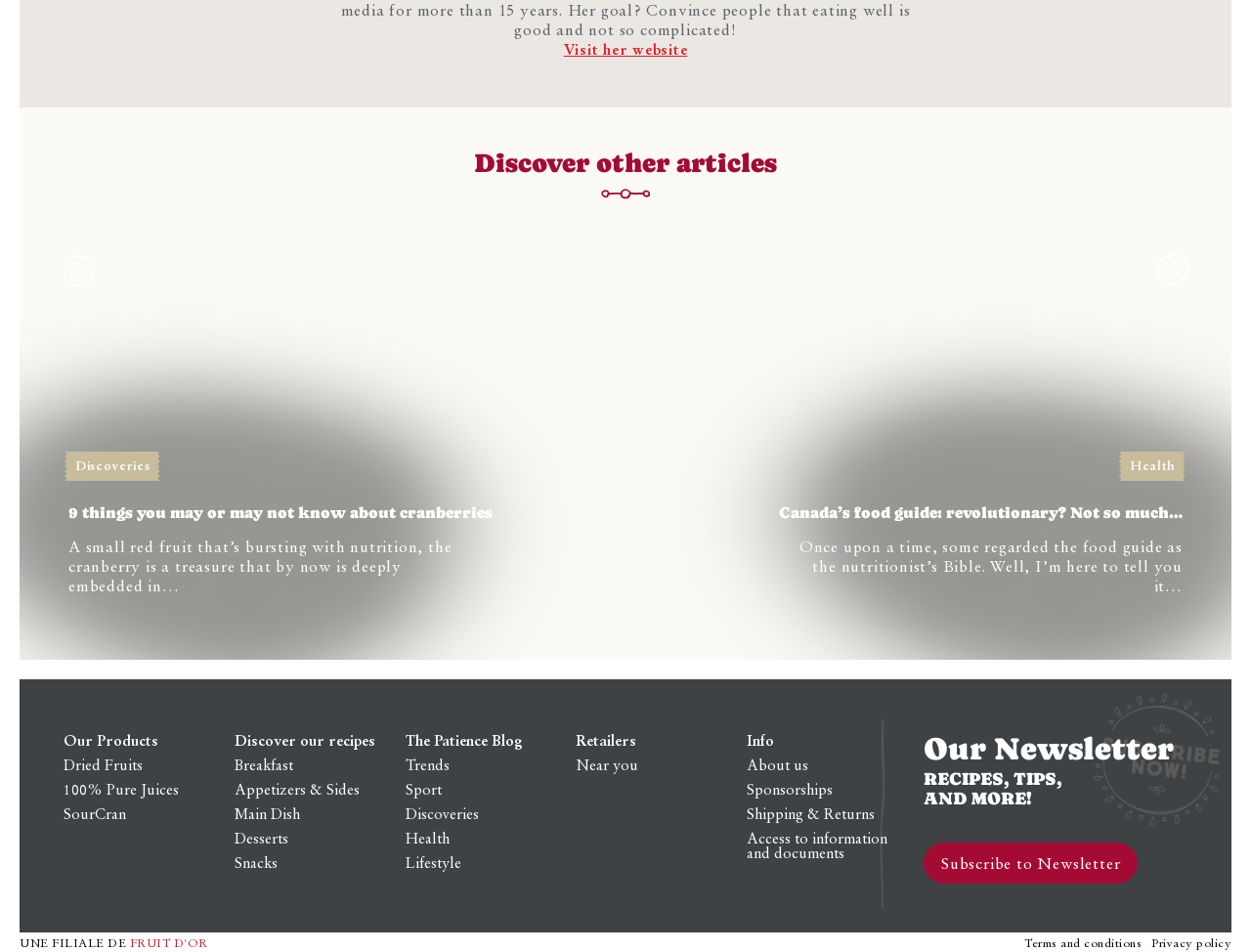Please identify the coordinates of the bounding box for the clickable region that will accomplish this instruction: "Discover other articles".

[0.016, 0.157, 0.984, 0.185]